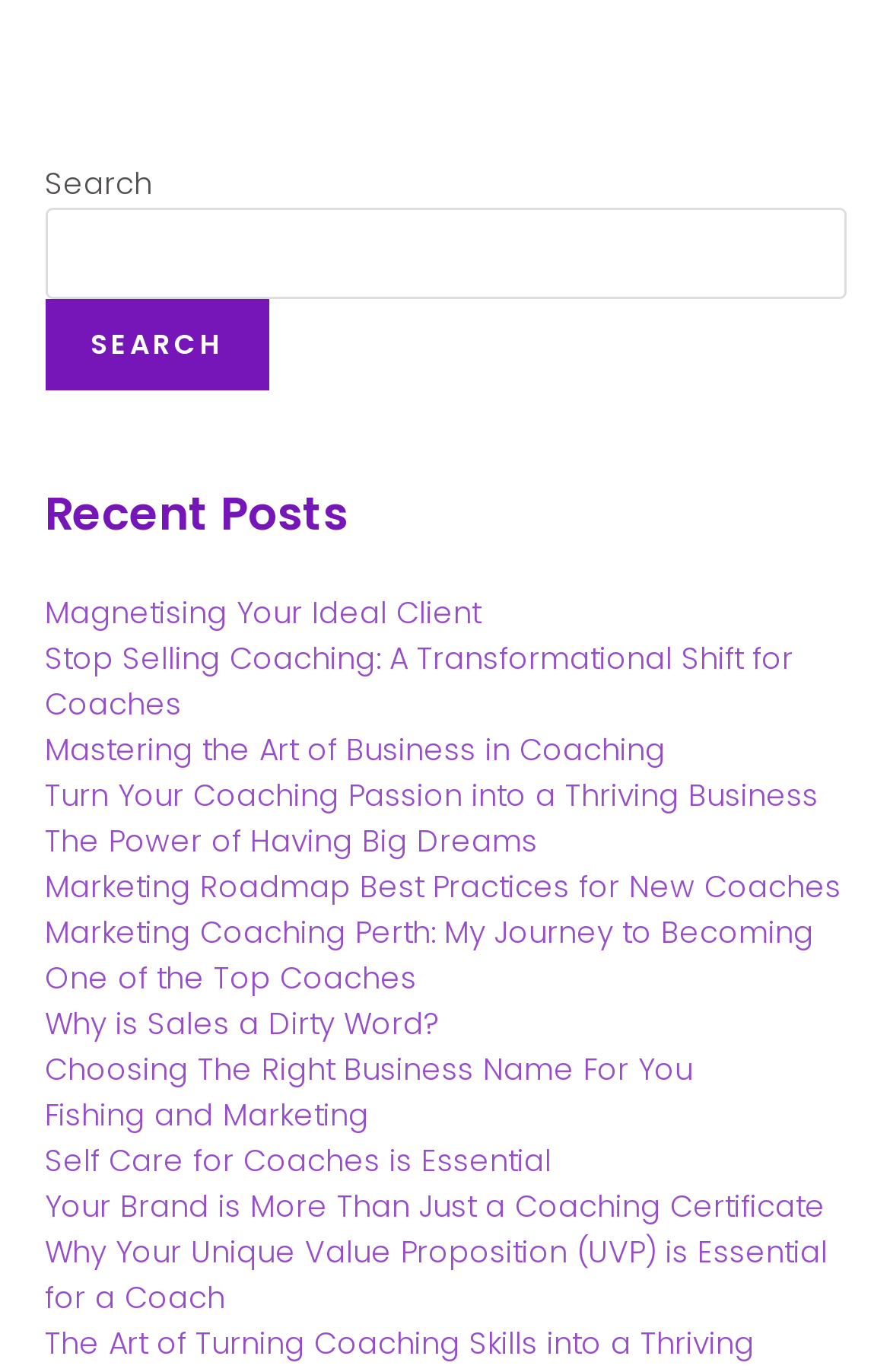Find the bounding box coordinates for the area you need to click to carry out the instruction: "search for something". The coordinates should be four float numbers between 0 and 1, indicated as [left, top, right, bottom].

[0.05, 0.152, 0.95, 0.218]